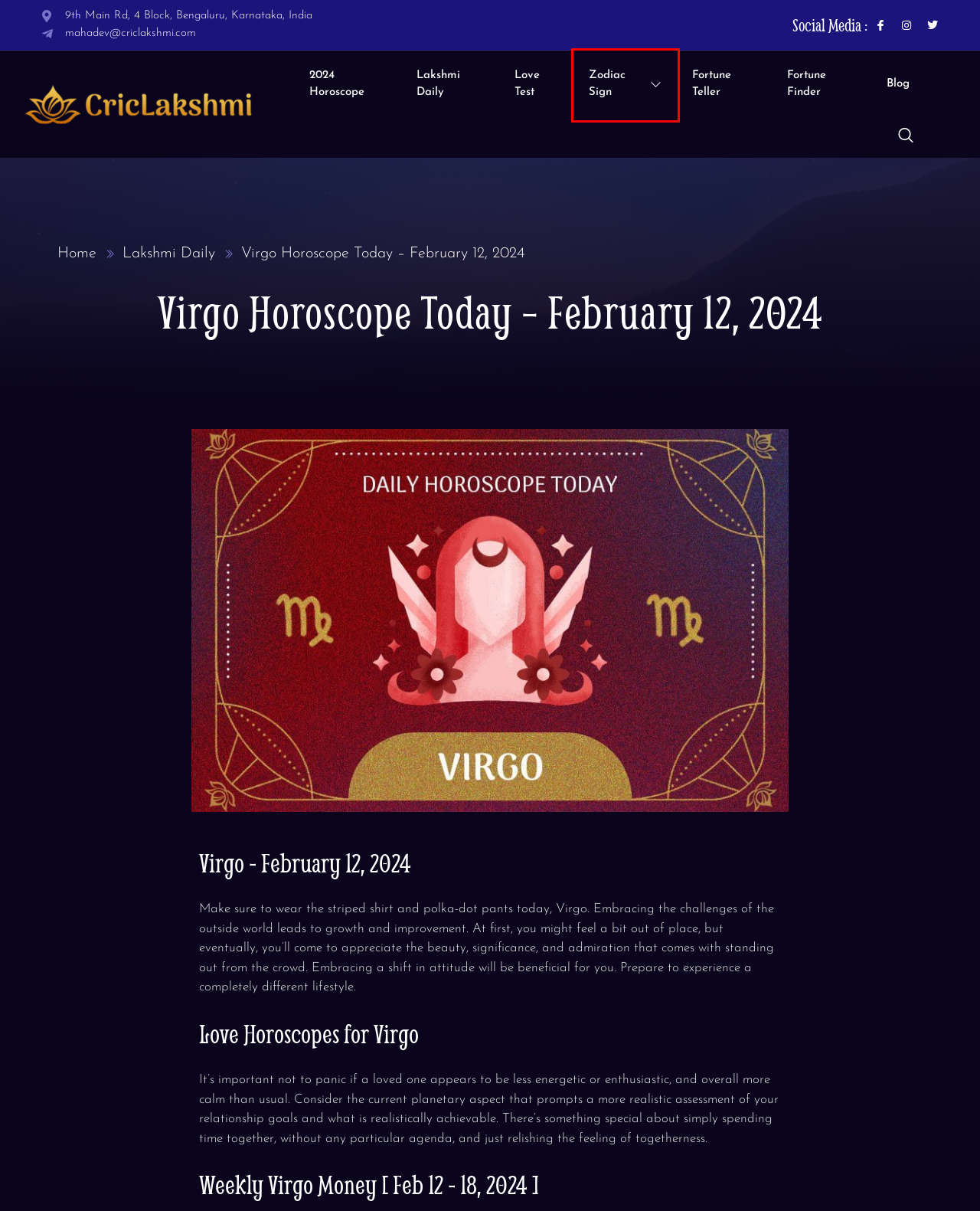You are presented with a screenshot of a webpage containing a red bounding box around a particular UI element. Select the best webpage description that matches the new webpage after clicking the element within the bounding box. Here are the candidates:
A. Astrology Today, Horoscope Guide & Fortune Teller - CricLakshmi
B. Zodiac Sign - CricLakshmi
C. Lakshmi Daily - CricLakshmi
D. Fortune Finder : Unlock the Secrets to Prosperity - CricLakshmi
E. Blog - CricLakshmi
F. Fortune Teller - CricLakshmi
G. Love Compatibility Test - CricLakshmi
H. 2024 Horoscope - CricLakshmi

B